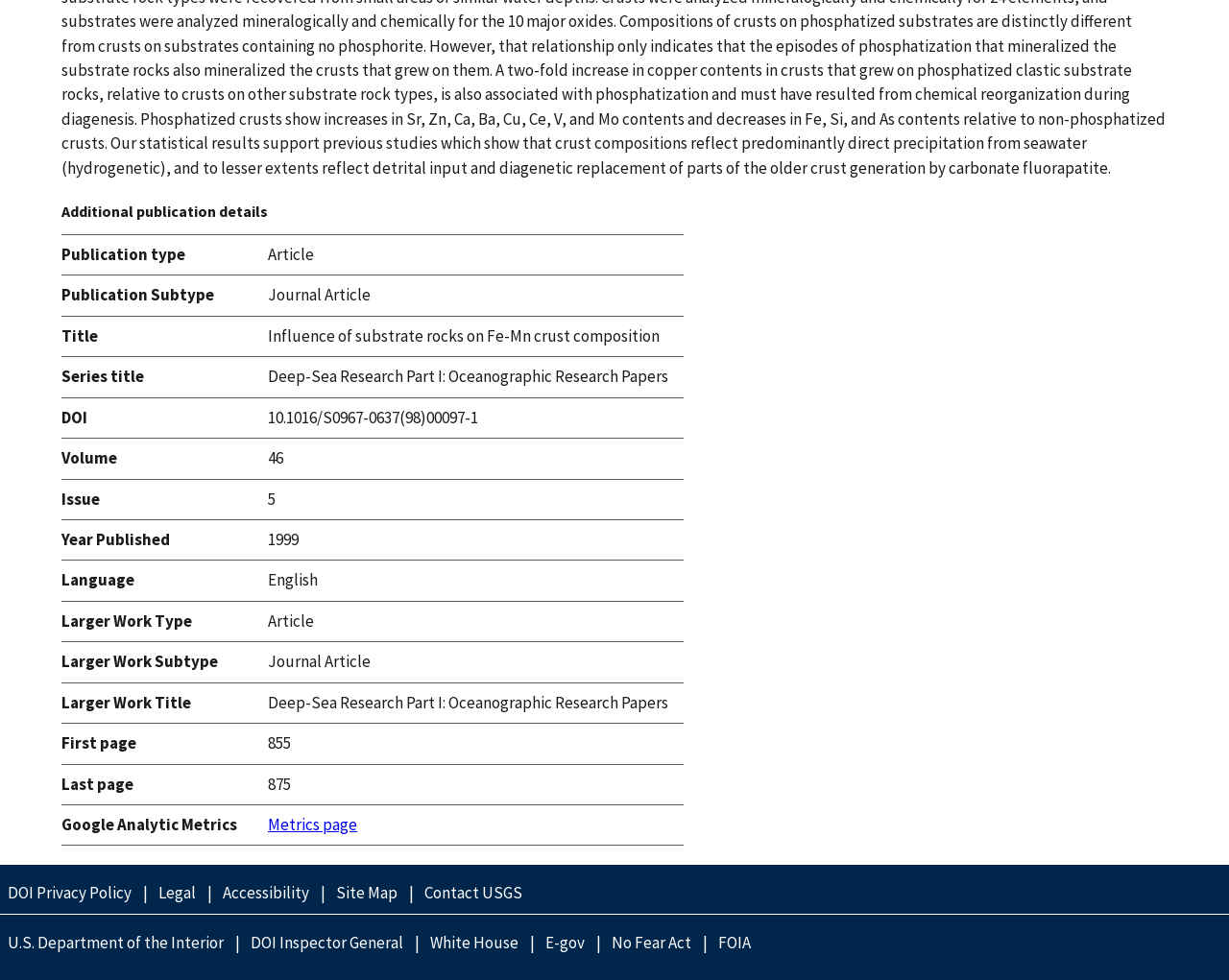Predict the bounding box of the UI element based on this description: "U.S. Department of the Interior".

[0.0, 0.95, 0.189, 0.975]